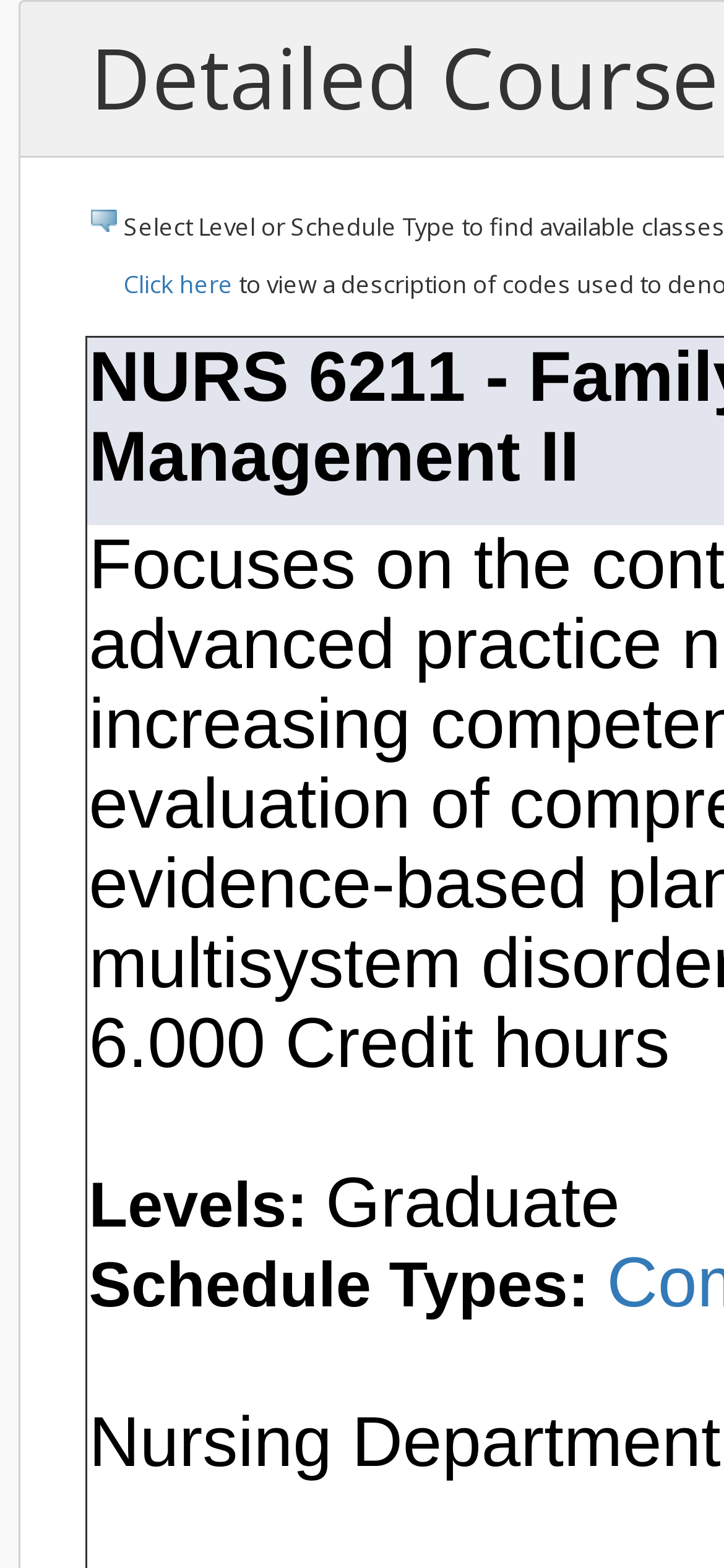What is the department of the course?
Based on the image, provide your answer in one word or phrase.

Nursing Department